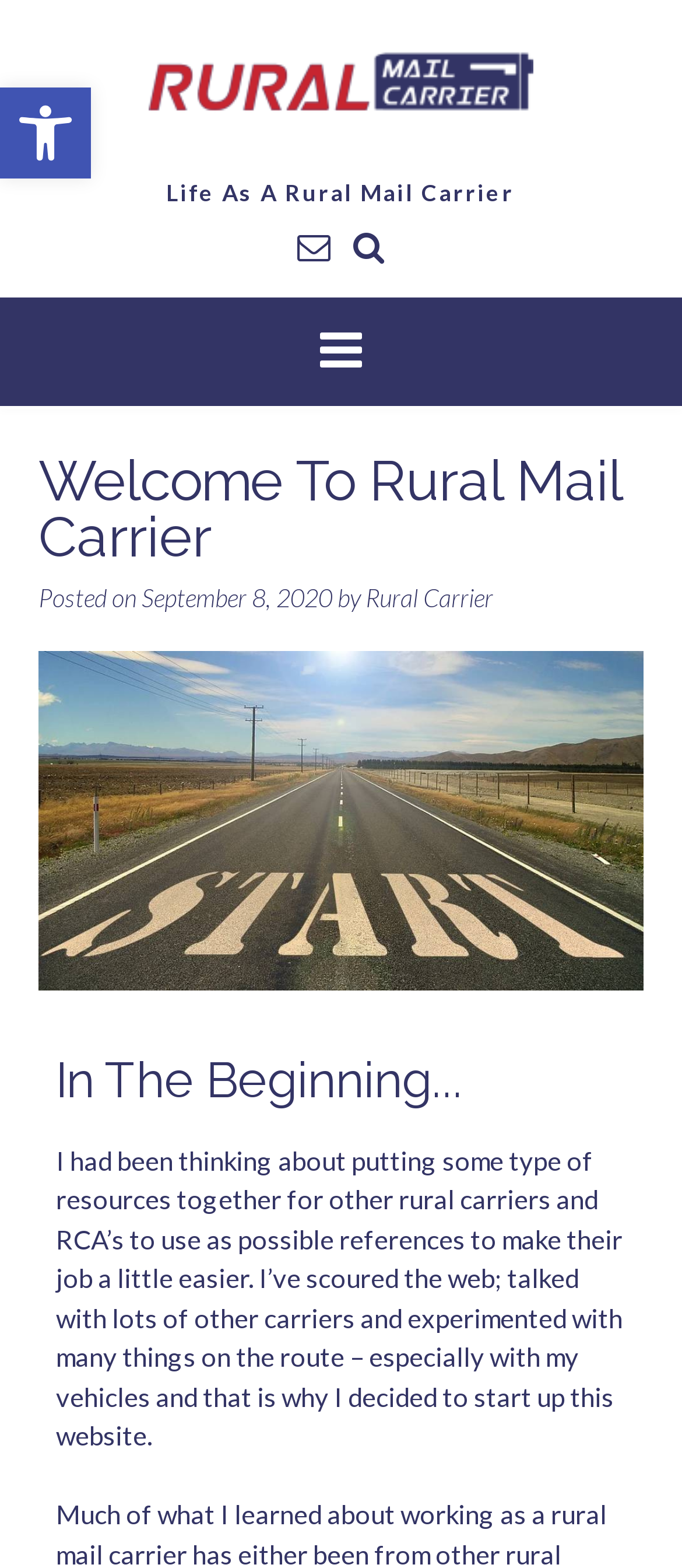Answer the question with a brief word or phrase:
What is the purpose of the website?

Providing resources